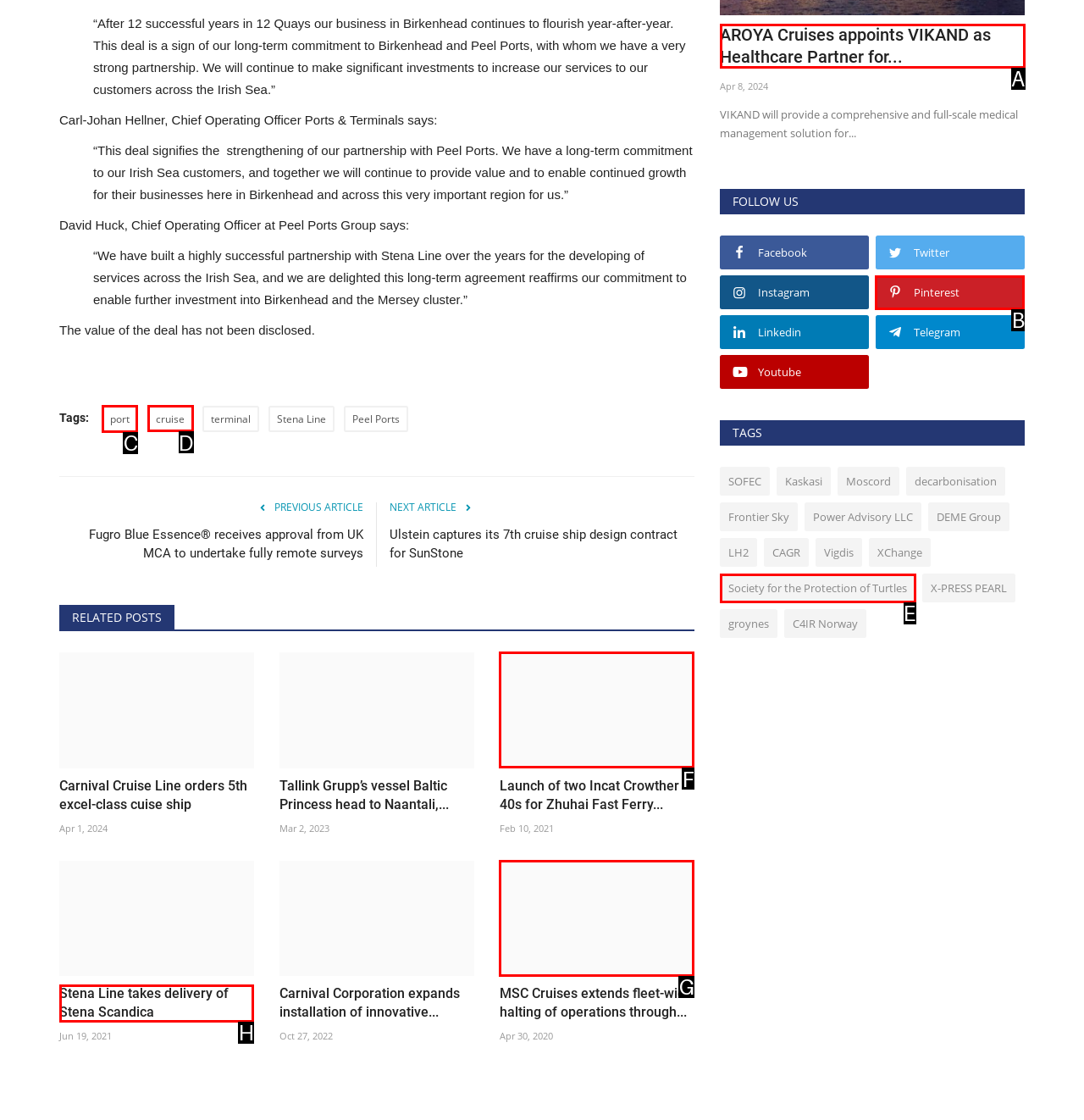Choose the correct UI element to click for this task: Click on the 'port' tag Answer using the letter from the given choices.

C